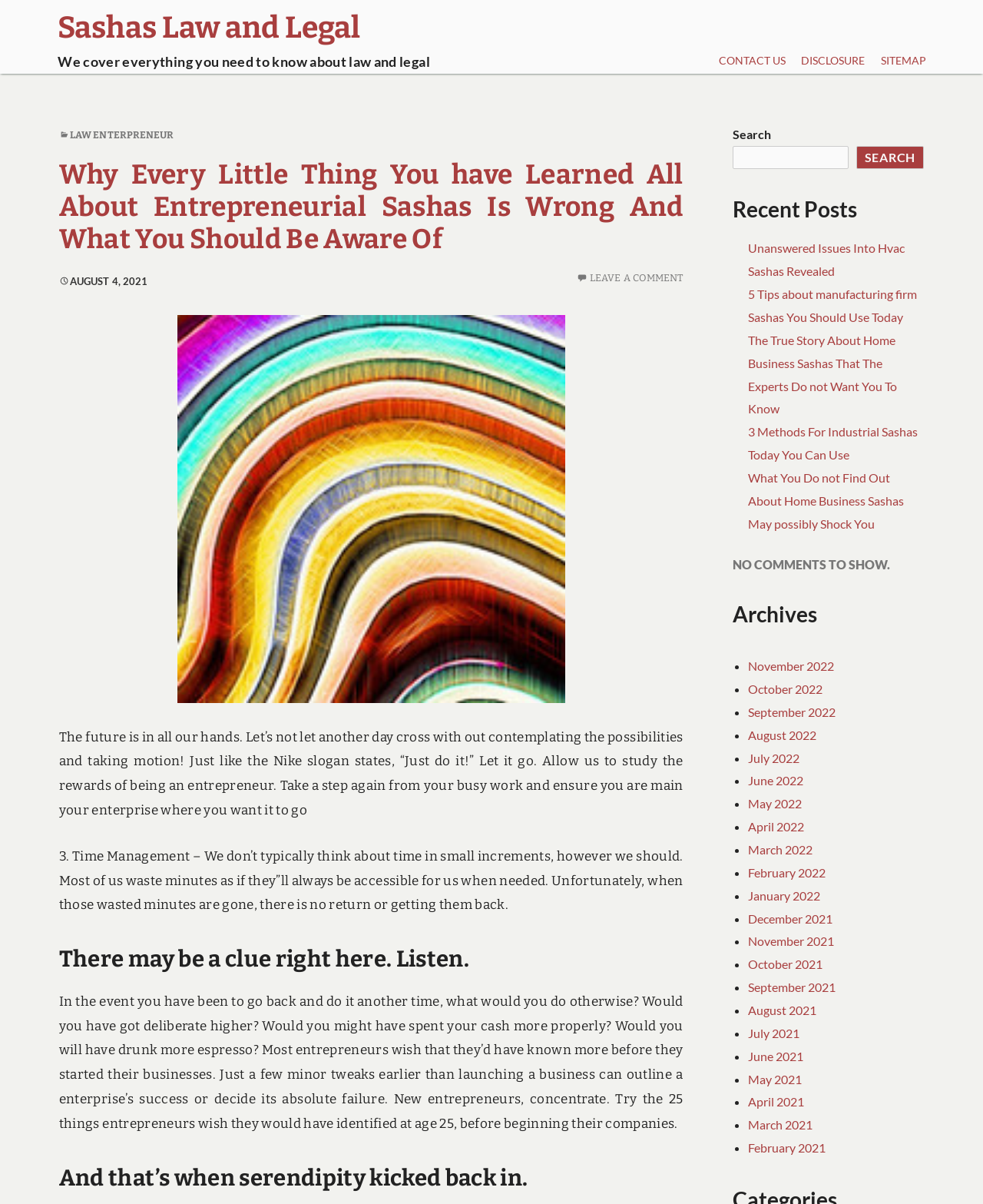Specify the bounding box coordinates of the element's area that should be clicked to execute the given instruction: "Search for something". The coordinates should be four float numbers between 0 and 1, i.e., [left, top, right, bottom].

[0.745, 0.102, 0.94, 0.14]